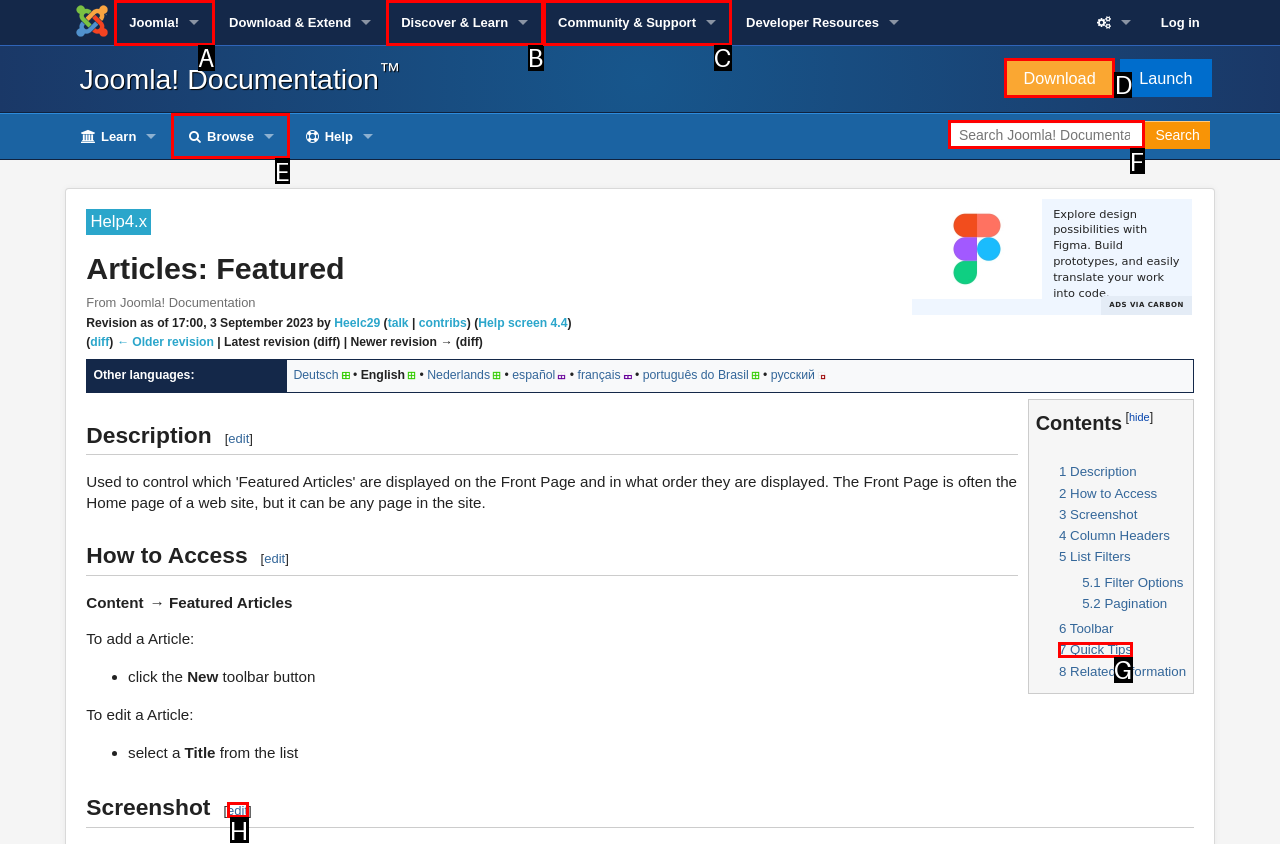Determine the letter of the UI element that you need to click to perform the task: Search Joomla! Documentation.
Provide your answer with the appropriate option's letter.

F